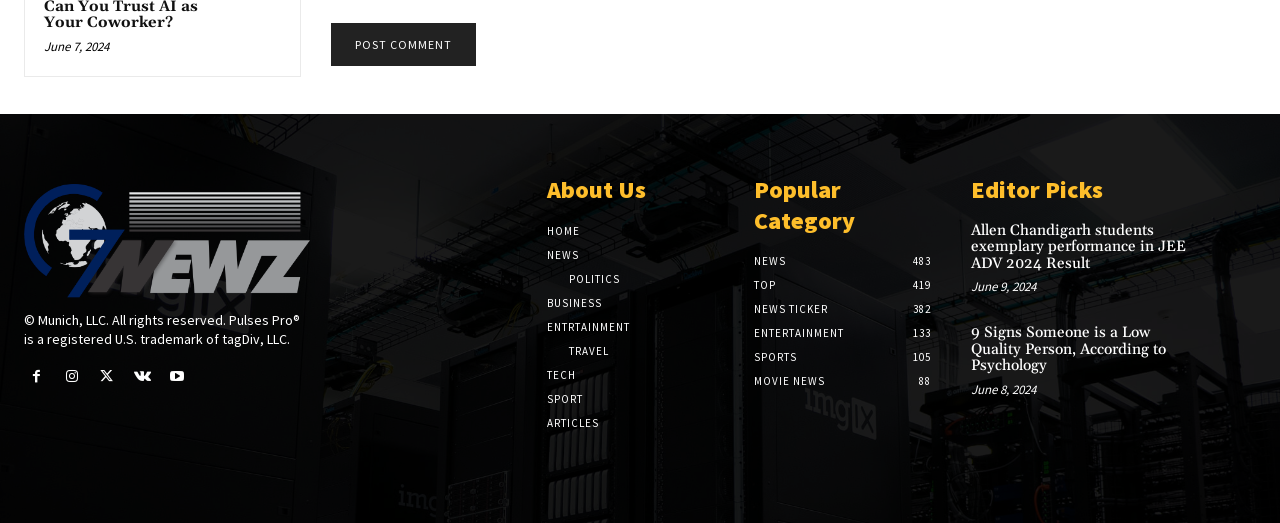What is the date of the first article?
Your answer should be a single word or phrase derived from the screenshot.

June 7, 2024